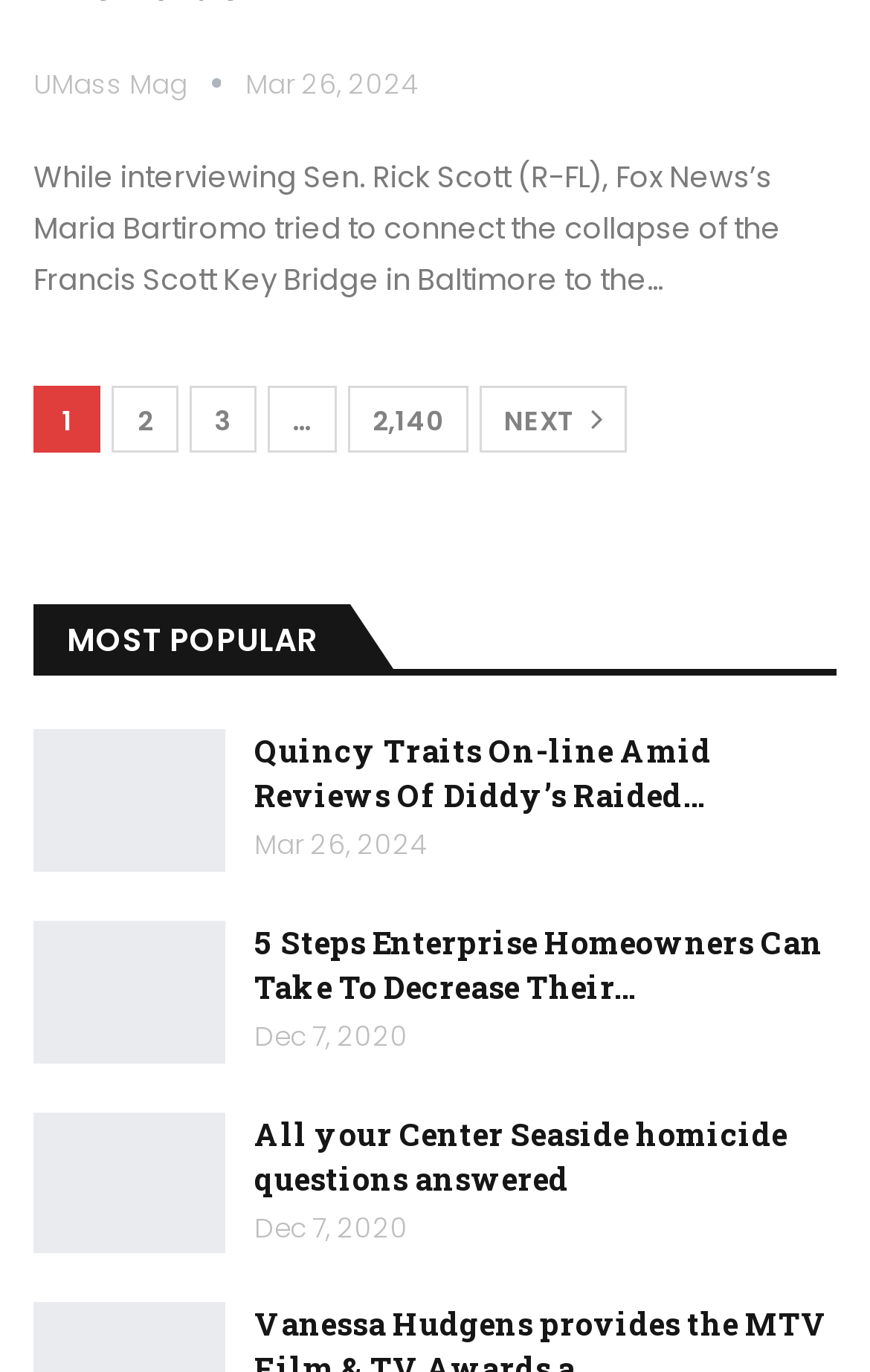Identify the bounding box coordinates of the region that needs to be clicked to carry out this instruction: "translate the page". Provide these coordinates as four float numbers ranging from 0 to 1, i.e., [left, top, right, bottom].

None